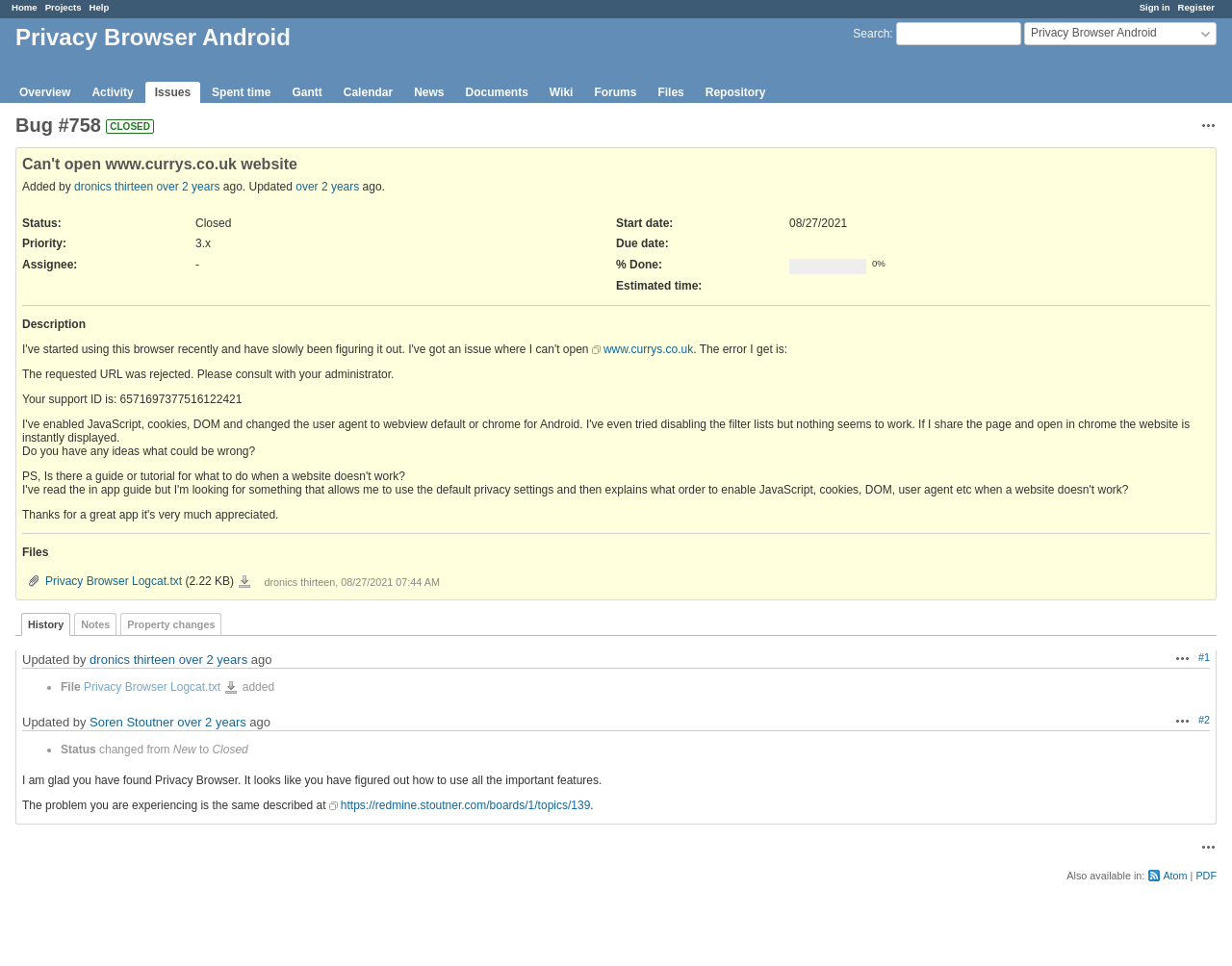Please identify the bounding box coordinates of the element's region that should be clicked to execute the following instruction: "Download file". The bounding box coordinates must be four float numbers between 0 and 1, i.e., [left, top, right, bottom].

[0.02, 0.593, 0.207, 0.613]